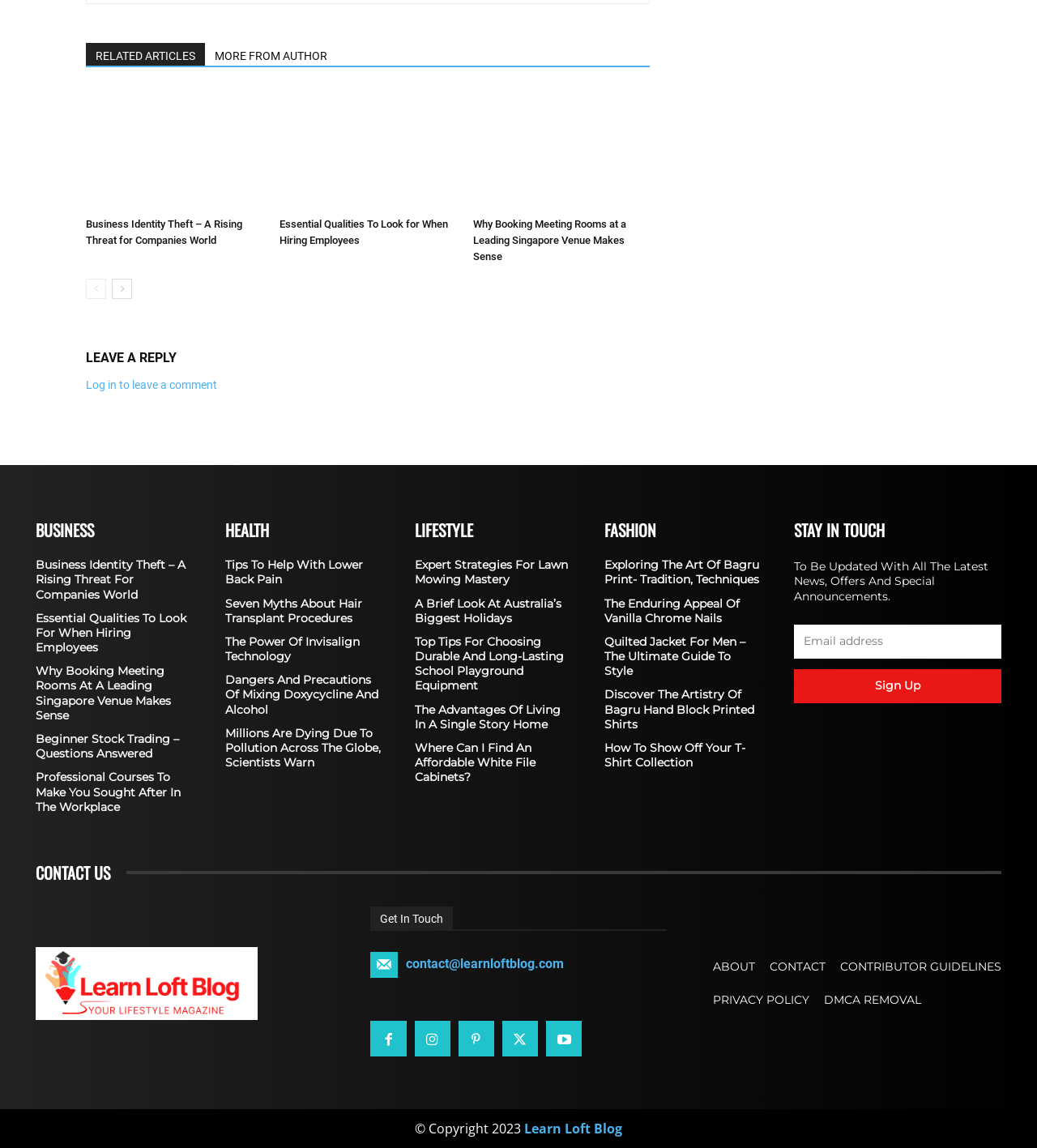Find the UI element described as: "alt="The Central Minnesota Catholic"" and predict its bounding box coordinates. Ensure the coordinates are four float numbers between 0 and 1, [left, top, right, bottom].

None